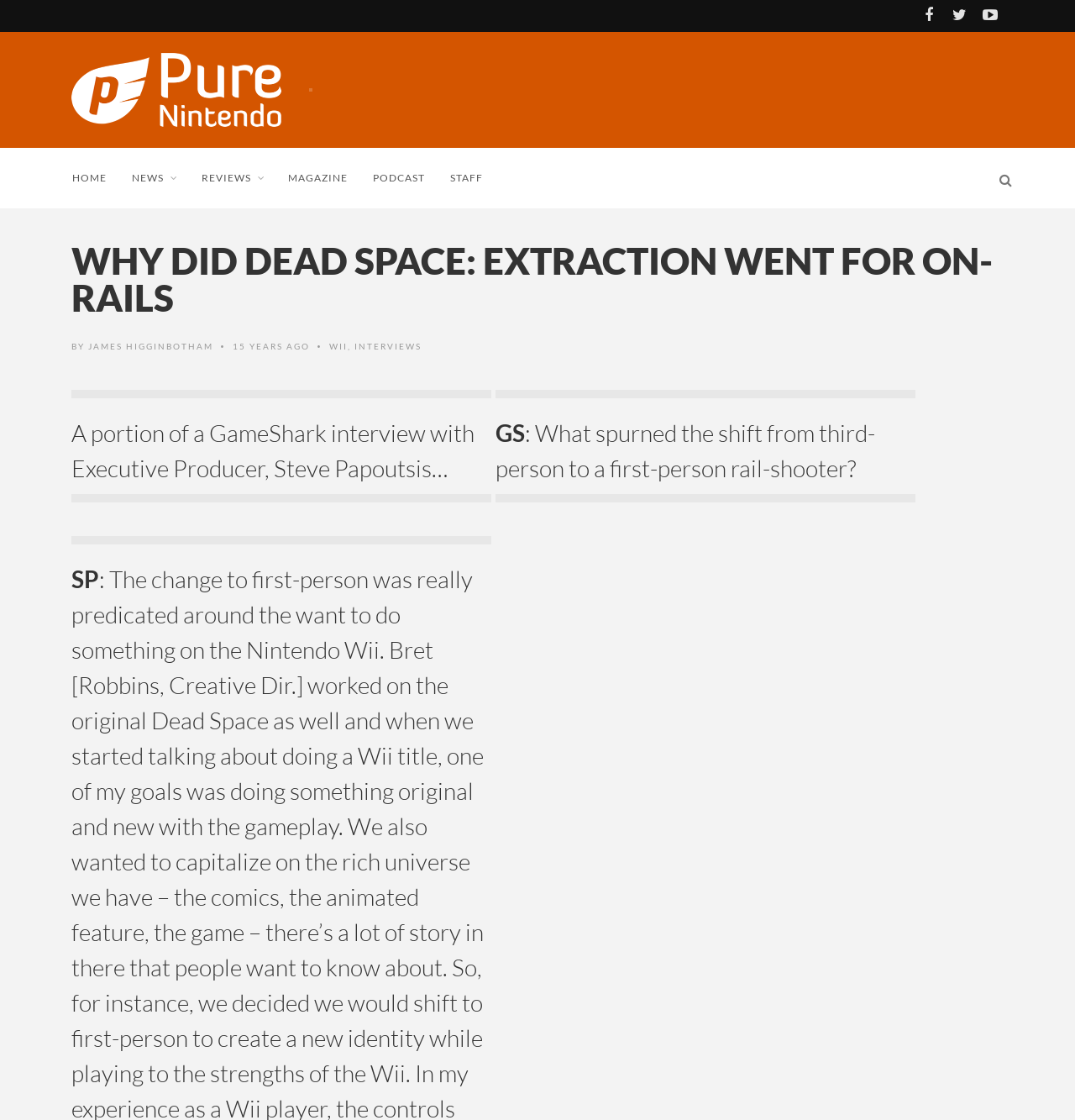How long ago was the GameShark interview published?
Using the image as a reference, give an elaborate response to the question.

The time frame can be determined by looking at the text '15 YEARS AGO' which is listed alongside other tags such as 'WII' and 'INTERVIEWS'.